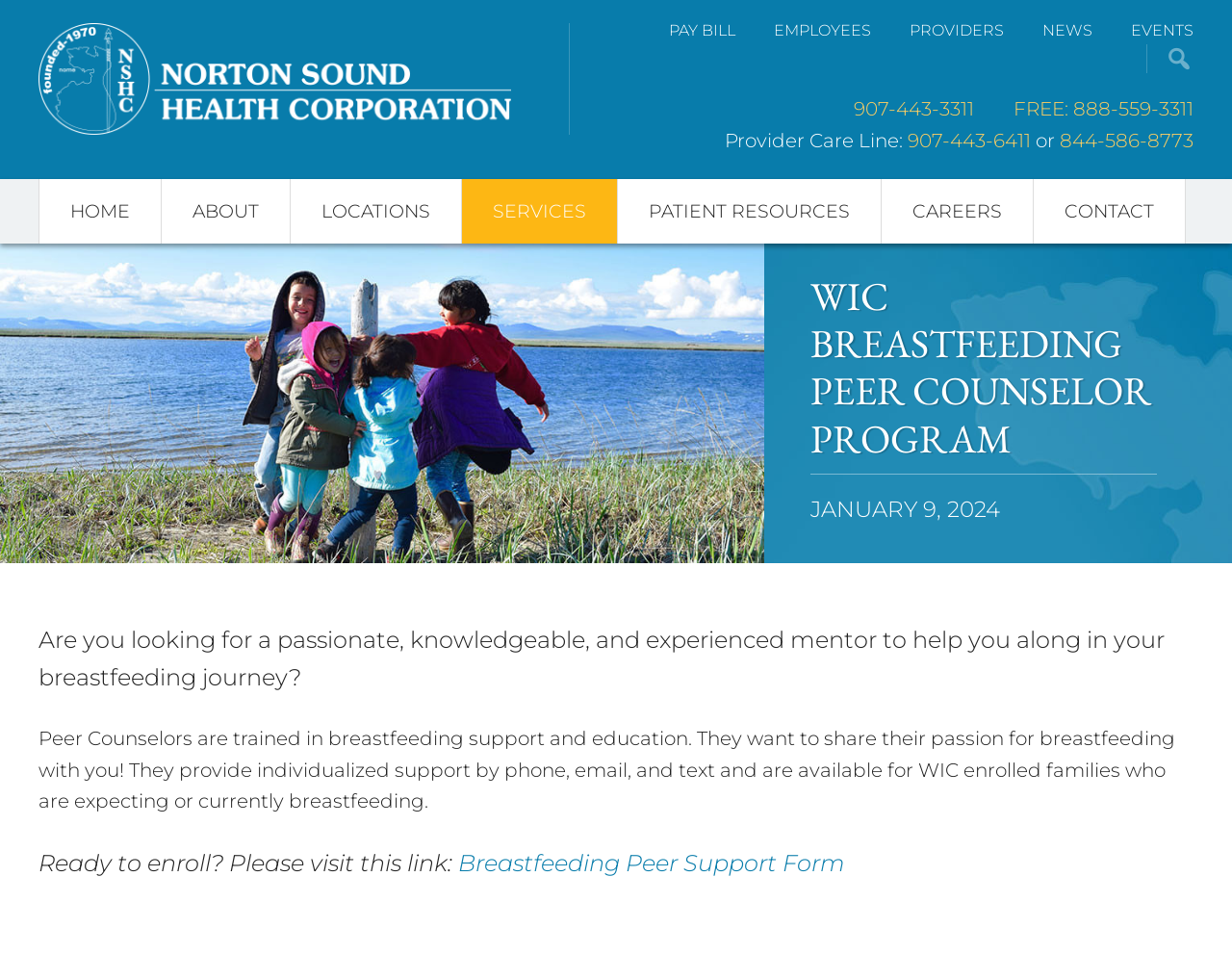Based on what you see in the screenshot, provide a thorough answer to this question: What type of care line is provided?

I found the answer by looking at the text that says 'Provider Care Line:' and then seeing the phone numbers provided below it.